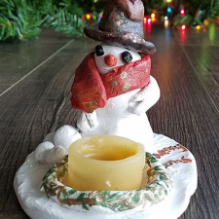What color is the scarf around the snowman's neck?
Using the image as a reference, answer with just one word or a short phrase.

Red